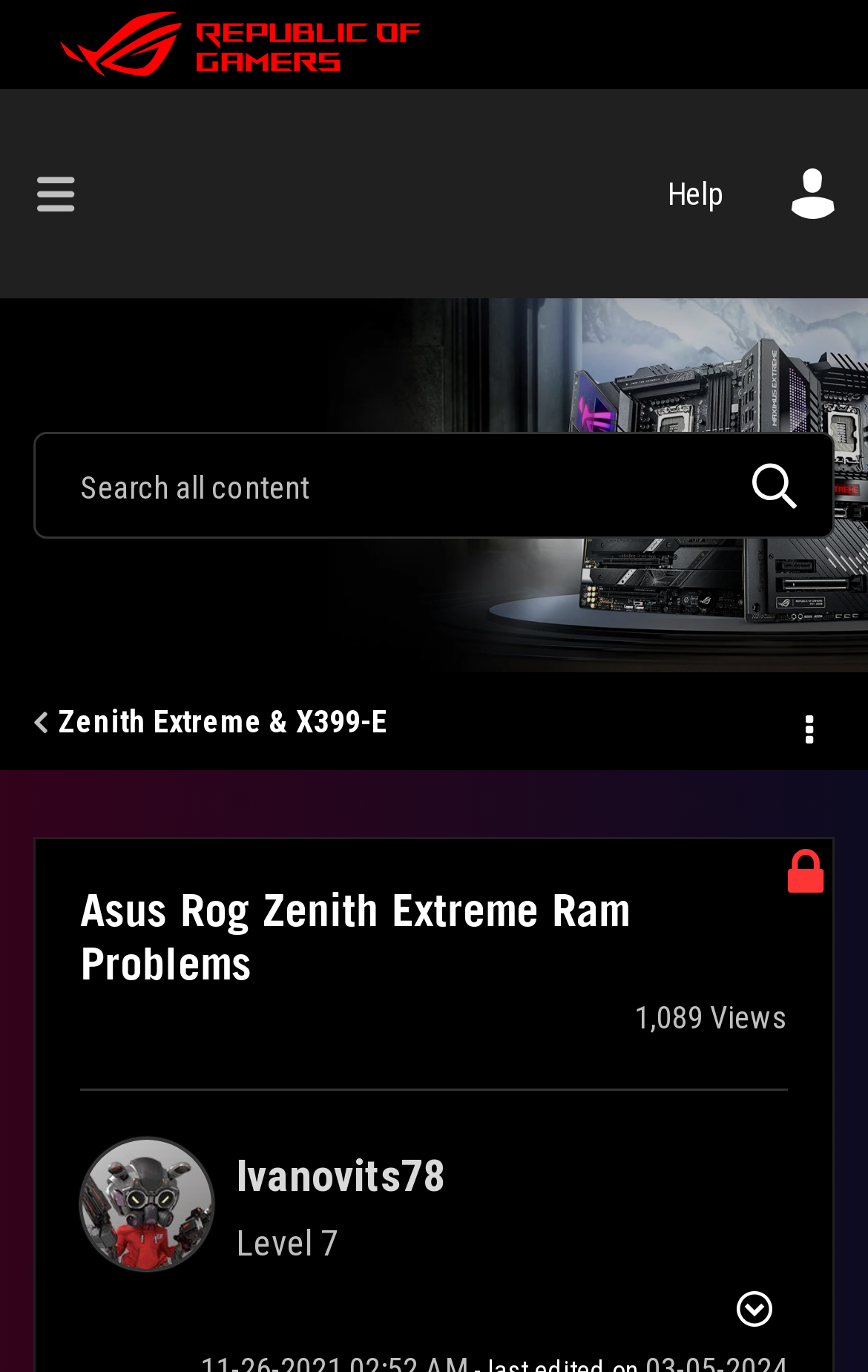Provide the bounding box coordinates of the section that needs to be clicked to accomplish the following instruction: "Browse the forum."

[0.038, 0.101, 0.131, 0.182]